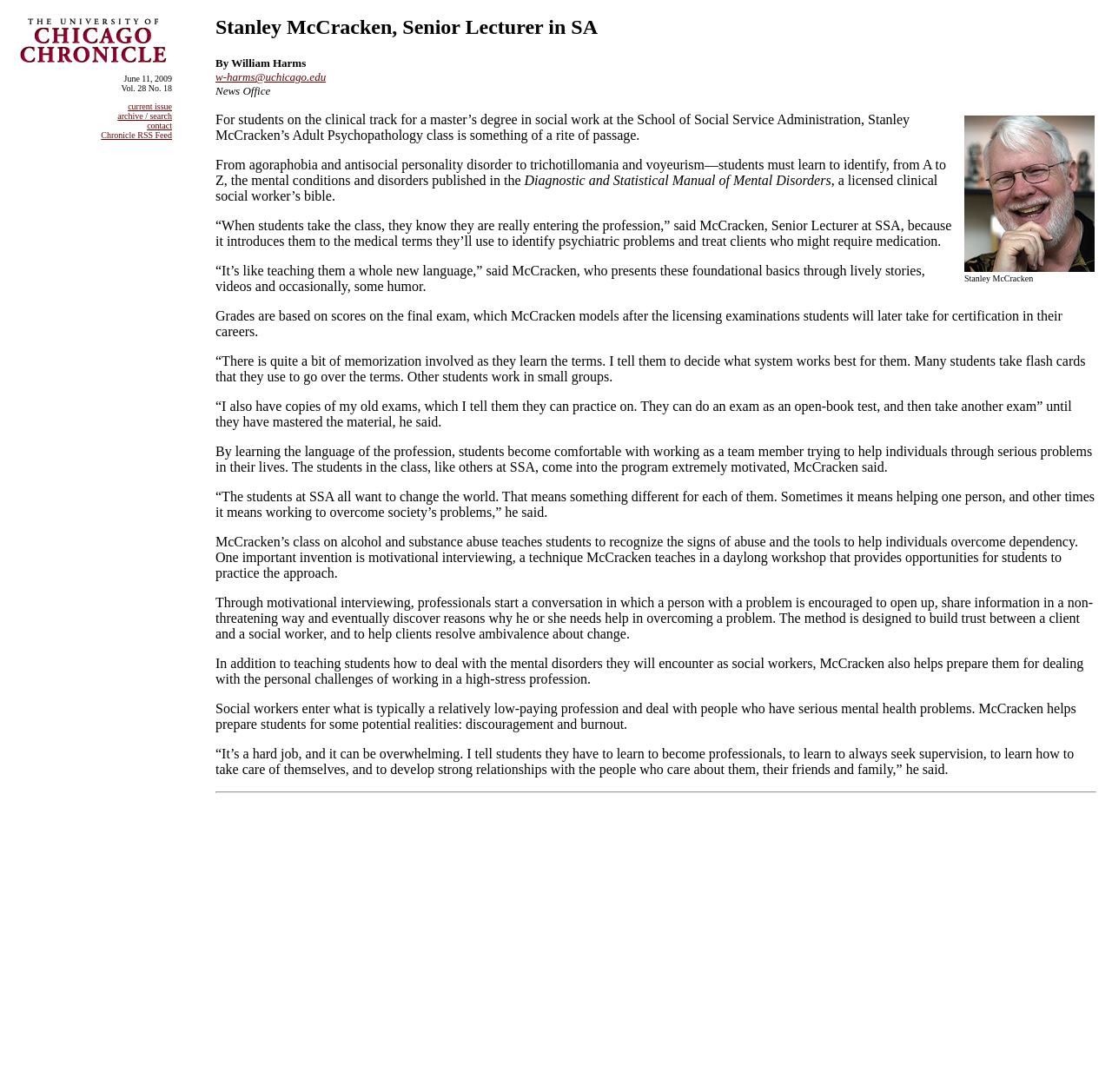Refer to the image and provide an in-depth answer to the question:
What is Stanley McCracken's profession?

Based on the webpage content, Stanley McCracken is a Senior Lecturer at the School of Social Service Administration, as mentioned in the article.